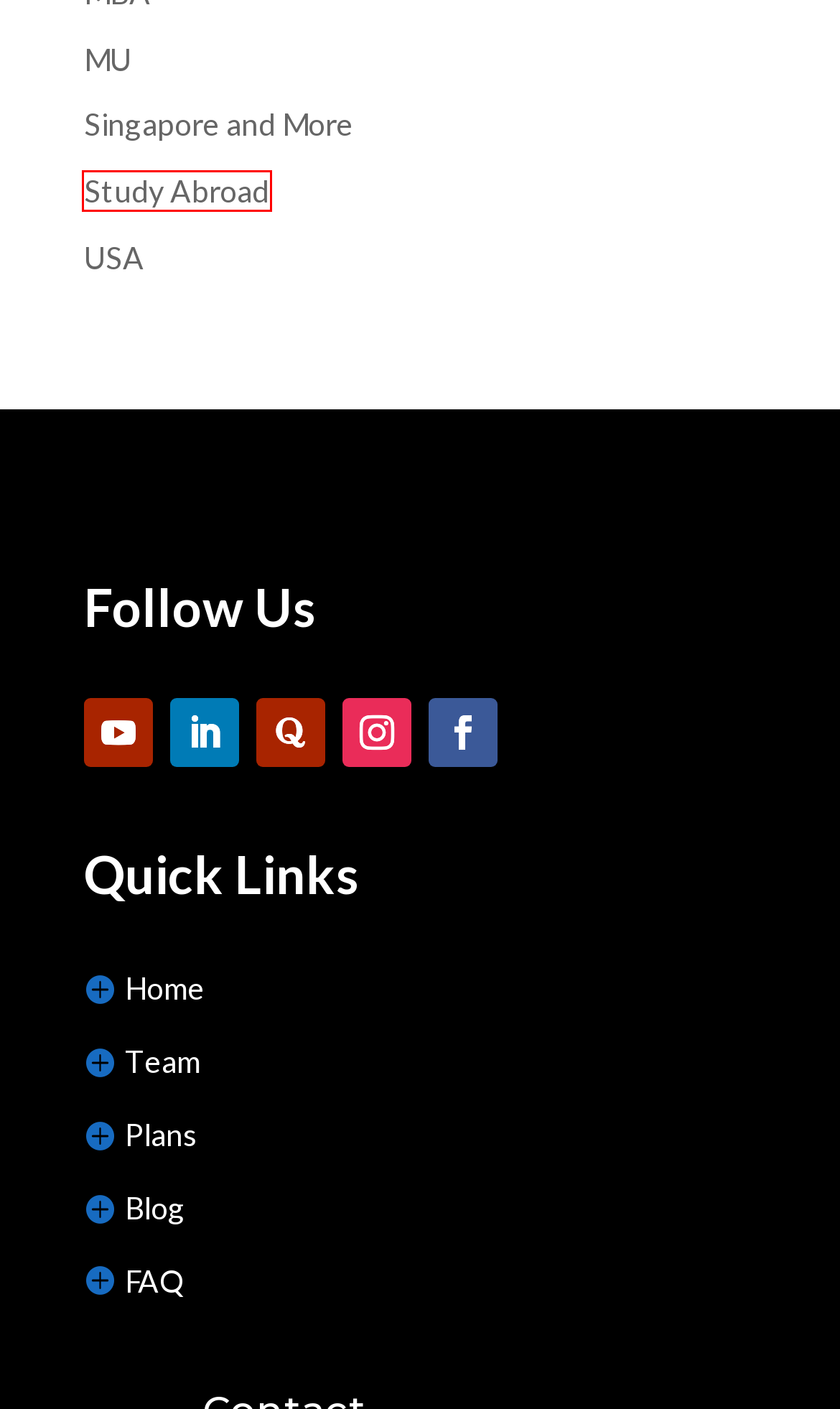You have a screenshot showing a webpage with a red bounding box highlighting an element. Choose the webpage description that best fits the new webpage after clicking the highlighted element. The descriptions are:
A. ISB PGP | EEO | PGPMax | MFAB | PGPpro | ISB Essays | ISB Interviews
B. MU - Strategy4GMAT
C. ISB Admissions | ISB Placements | ISB Essays | ISB Interview | MBA Essays | GMAT Strategy
D. Study Abroad - Strategy4GMAT
E. MBA Admission | MBA Essays | GMAT Prep | GMAT Coaching
F. Singapore and More - Strategy4GMAT
G. USA - Strategy4GMAT
H. All Our Admission Consultants Are ISB Alumni

D